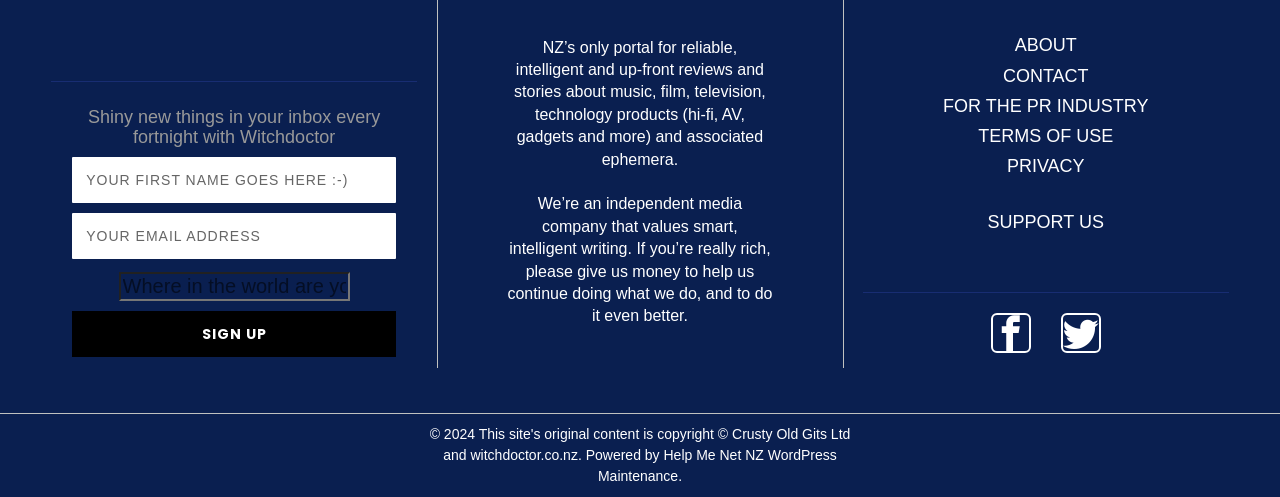Locate and provide the bounding box coordinates for the HTML element that matches this description: "TERMS OF USE".

[0.705, 0.249, 0.929, 0.3]